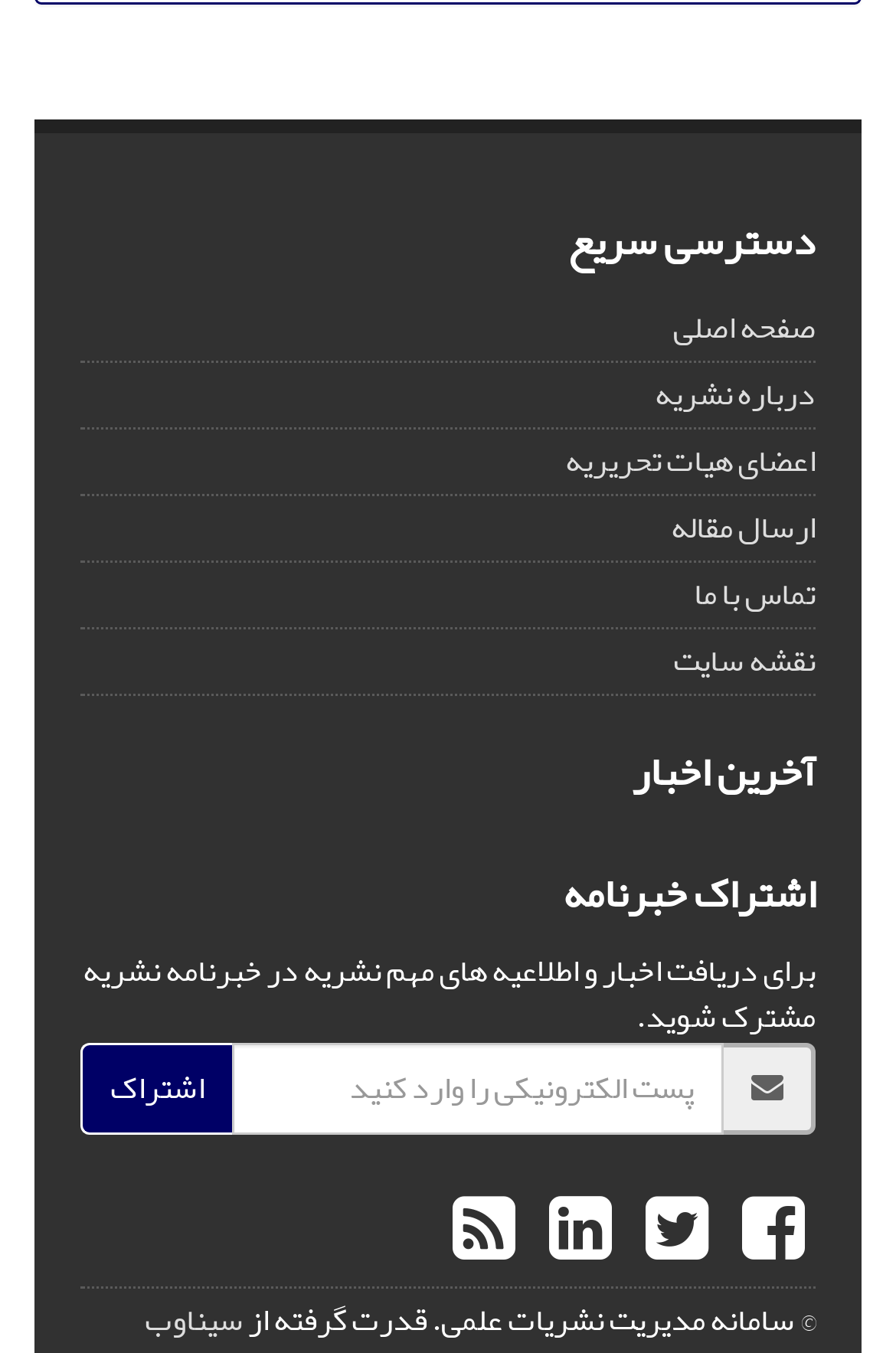Find the bounding box coordinates of the clickable area that will achieve the following instruction: "visit Facebook page".

[0.803, 0.849, 0.91, 0.971]